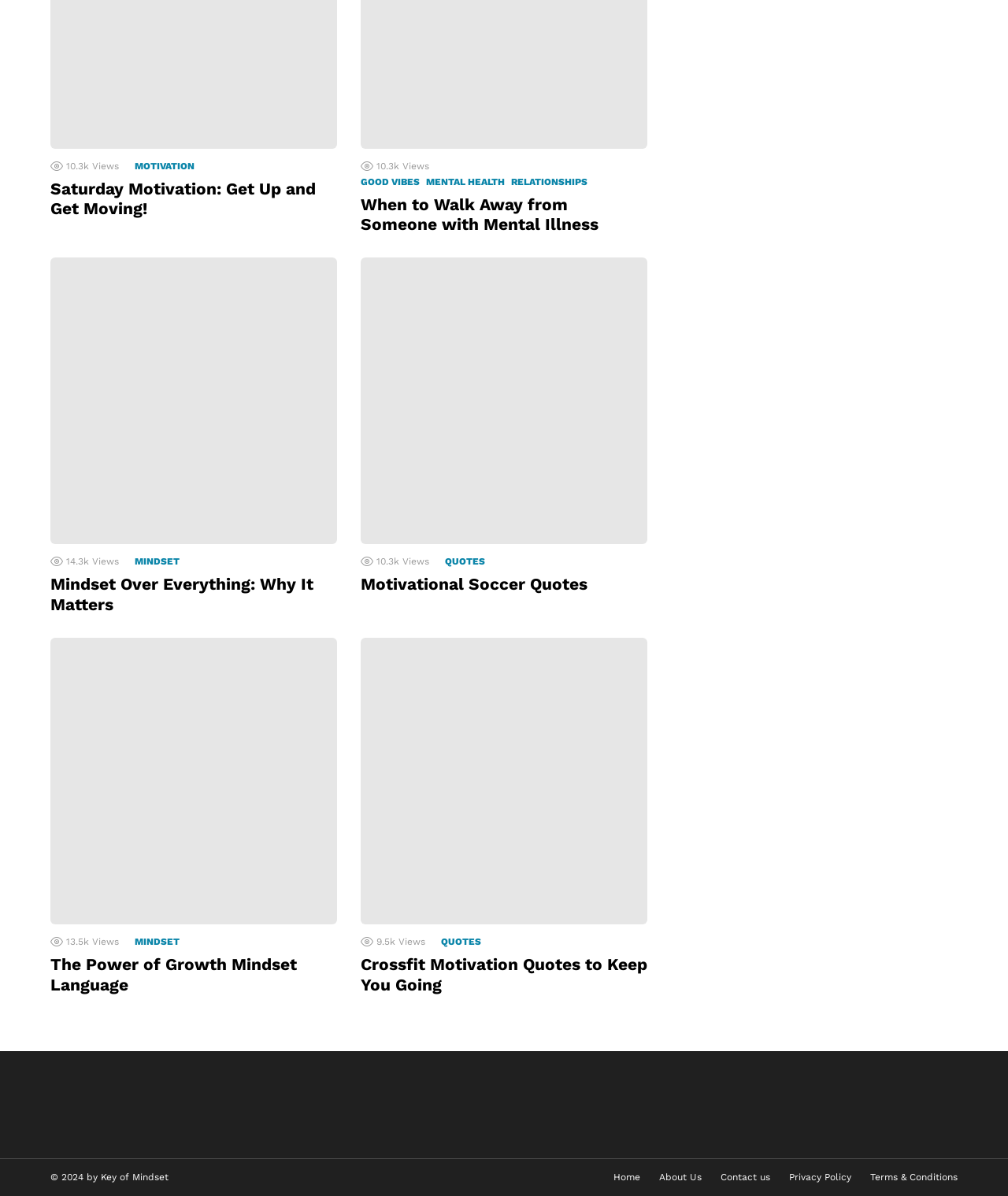How many views does the second article have?
Using the information presented in the image, please offer a detailed response to the question.

I looked at the second 'article' element [1565] and found a 'StaticText' element [2128] with the text '10.3k', which represents the number of views for the second article.